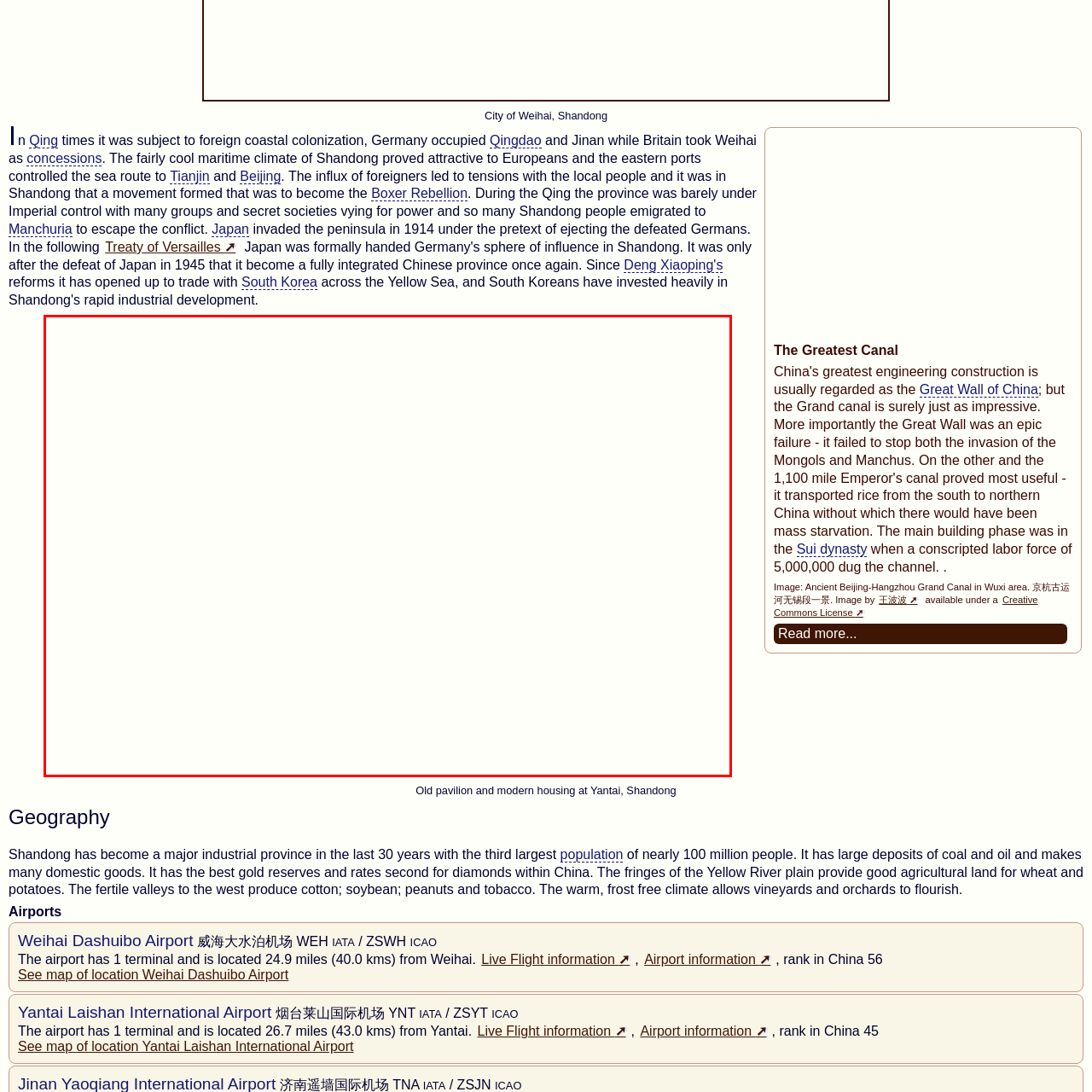What is the relationship between the old pavilion and modern housing? View the image inside the red bounding box and respond with a concise one-word or short-phrase answer.

Coexistence